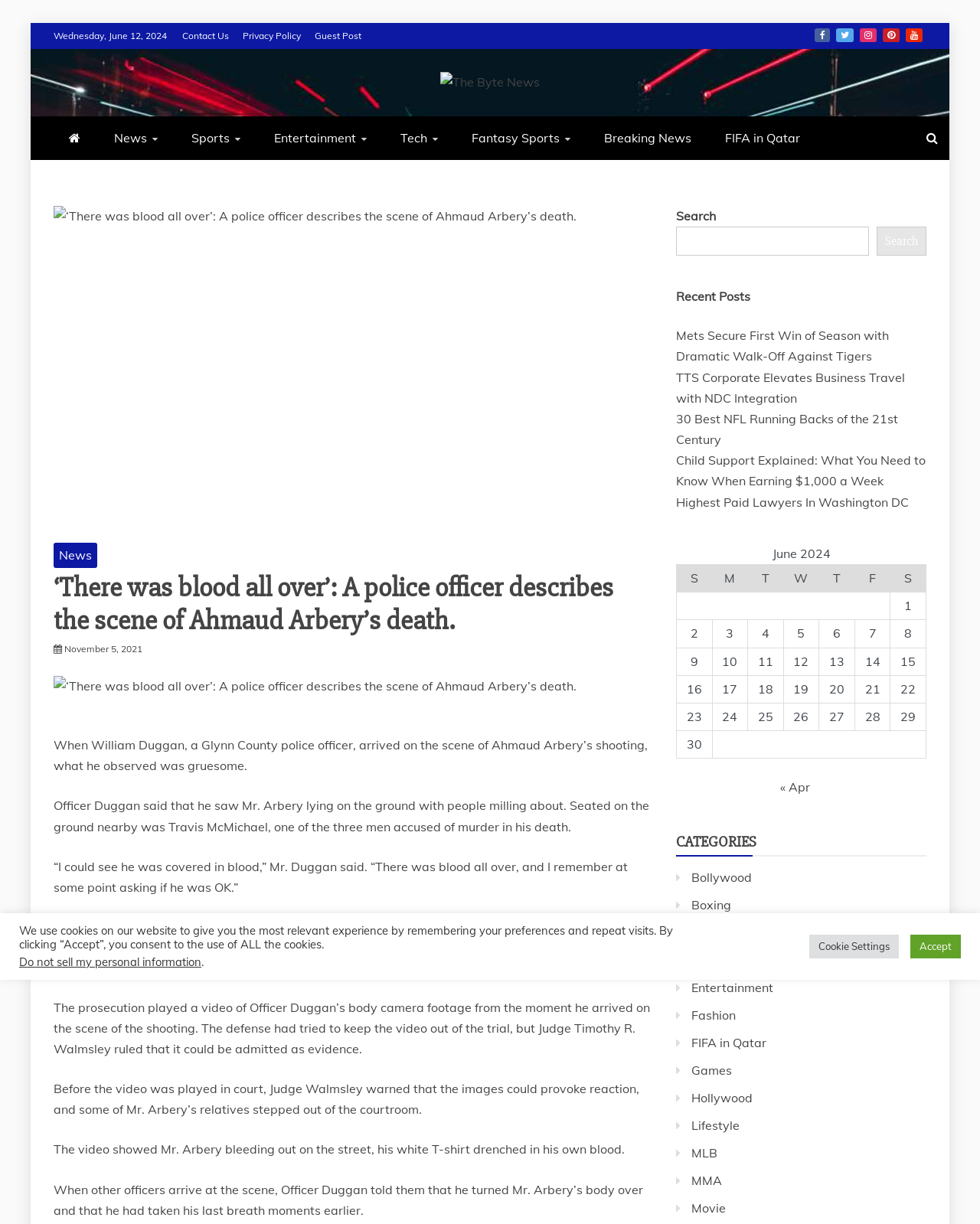Pinpoint the bounding box coordinates of the area that must be clicked to complete this instruction: "View the image".

[0.449, 0.059, 0.551, 0.076]